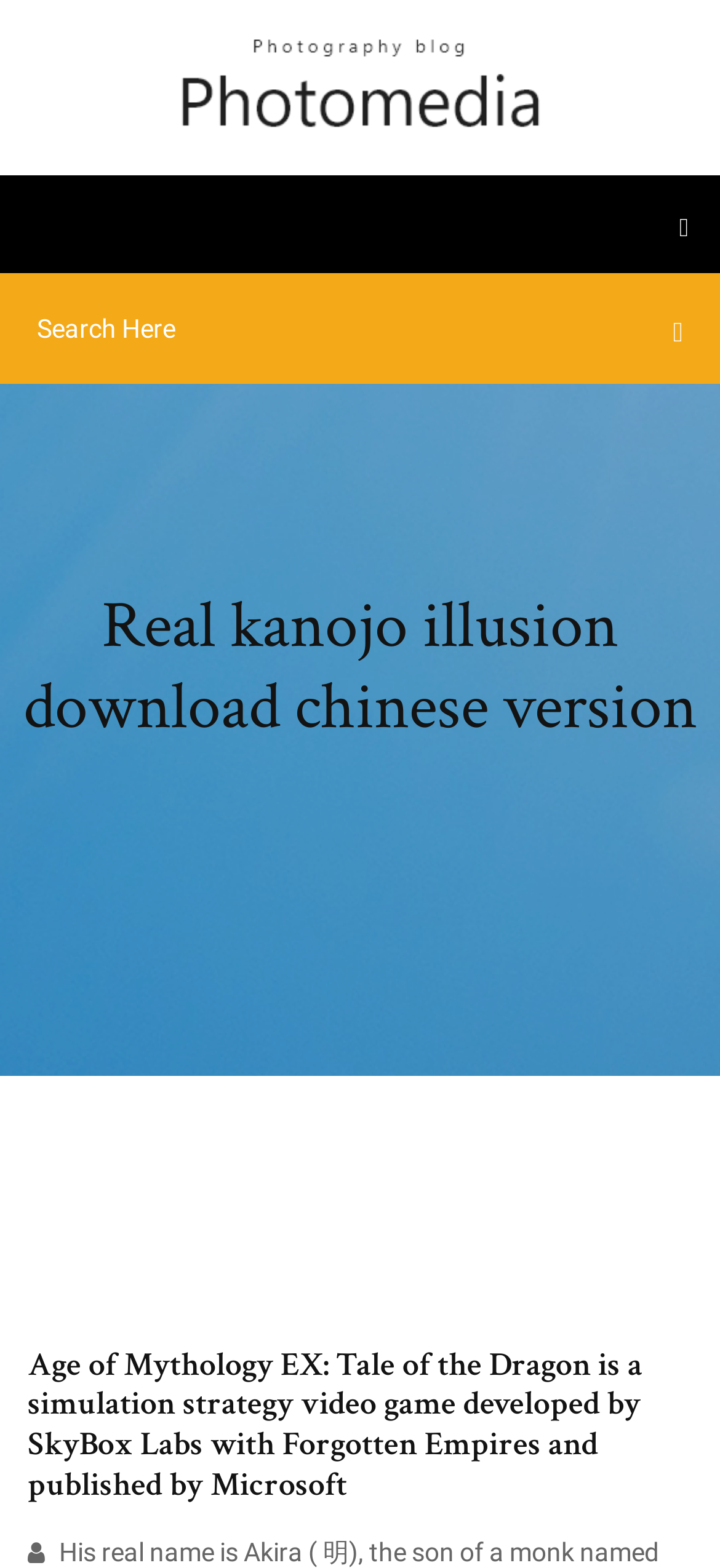Identify and provide the bounding box for the element described by: "title="Best Seed Bank"".

None